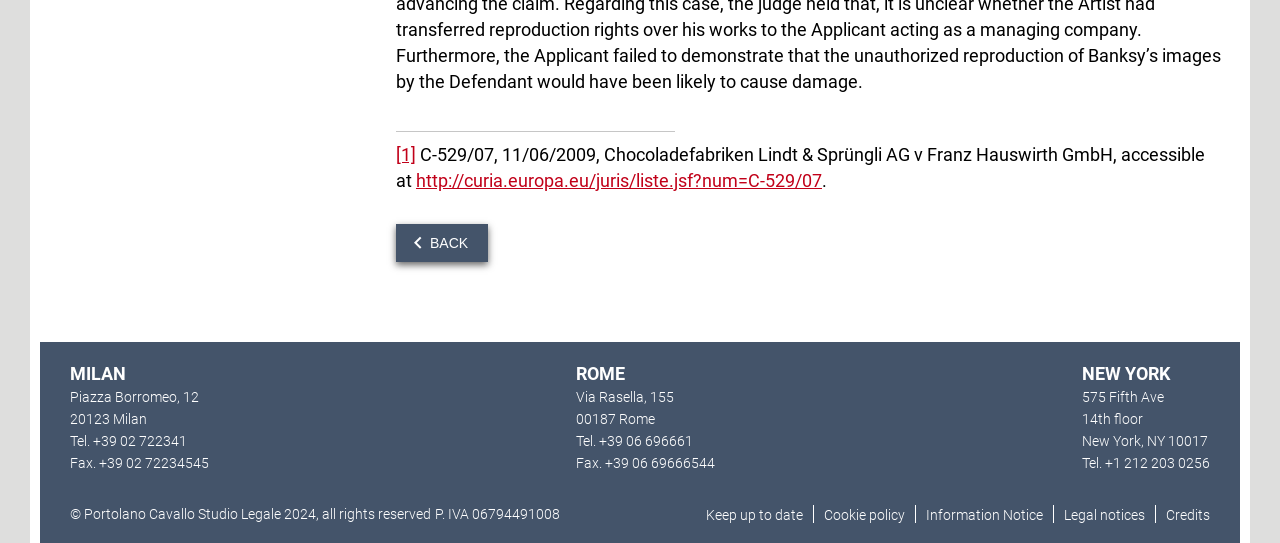What is the copyright year of the webpage? Based on the screenshot, please respond with a single word or phrase.

2024